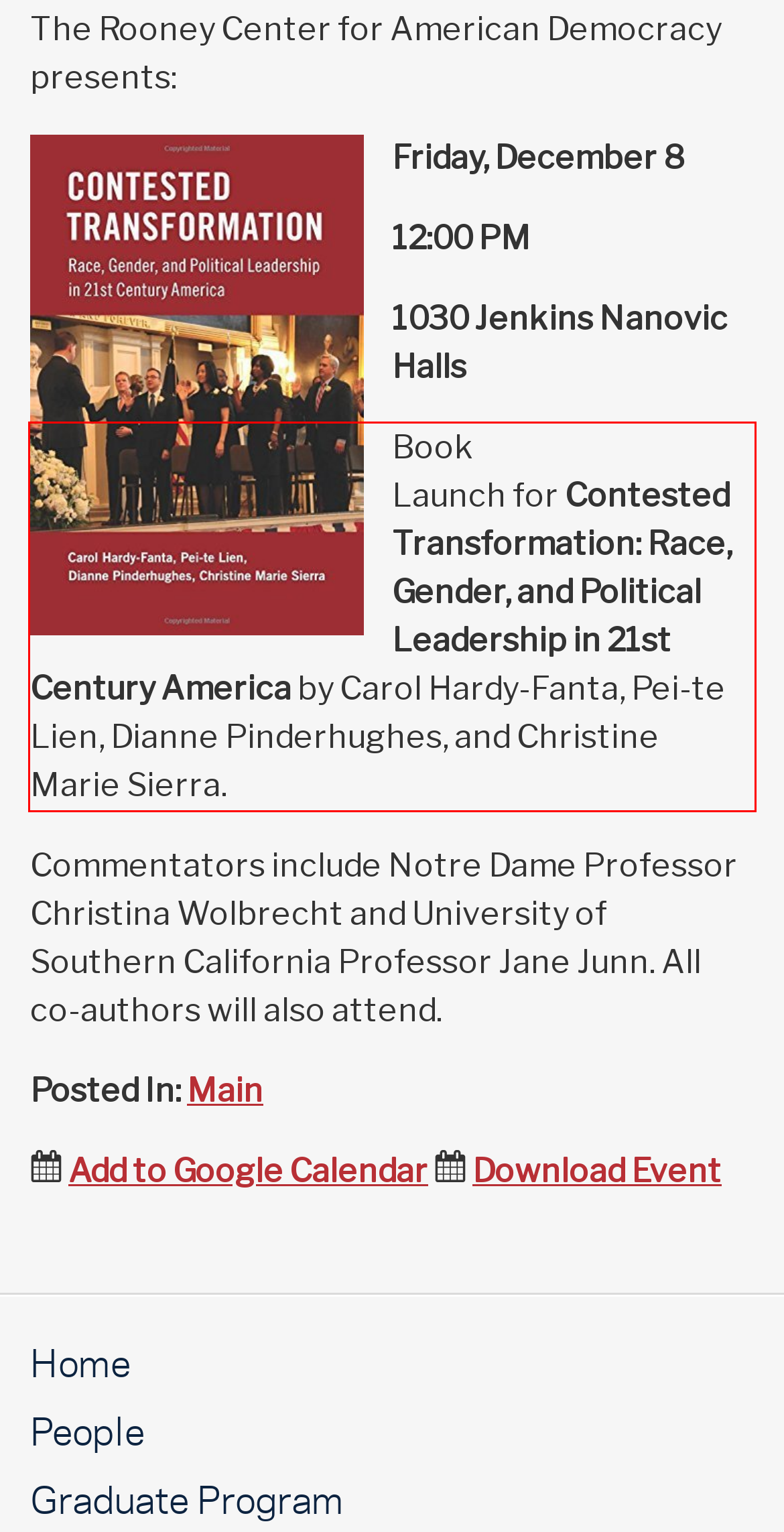Using the provided webpage screenshot, identify and read the text within the red rectangle bounding box.

Book Launch for Contested Transformation: Race, Gender, and Political Leadership in 21st Century America by Carol Hardy-Fanta, Pei-te Lien, Dianne Pinderhughes, and Christine Marie Sierra.